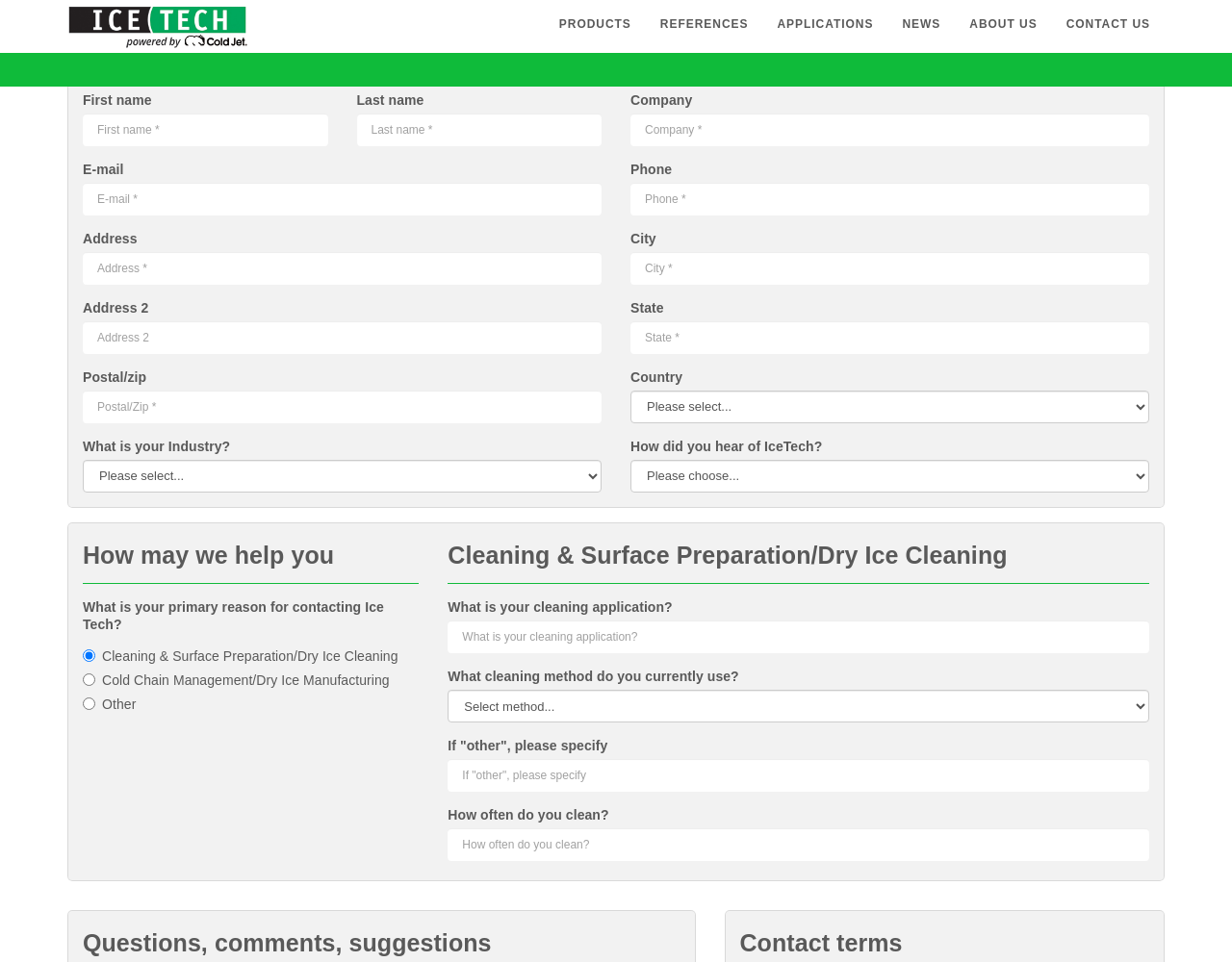Please indicate the bounding box coordinates of the element's region to be clicked to achieve the instruction: "Click the CONTACT US link". Provide the coordinates as four float numbers between 0 and 1, i.e., [left, top, right, bottom].

[0.854, 0.0, 0.945, 0.05]